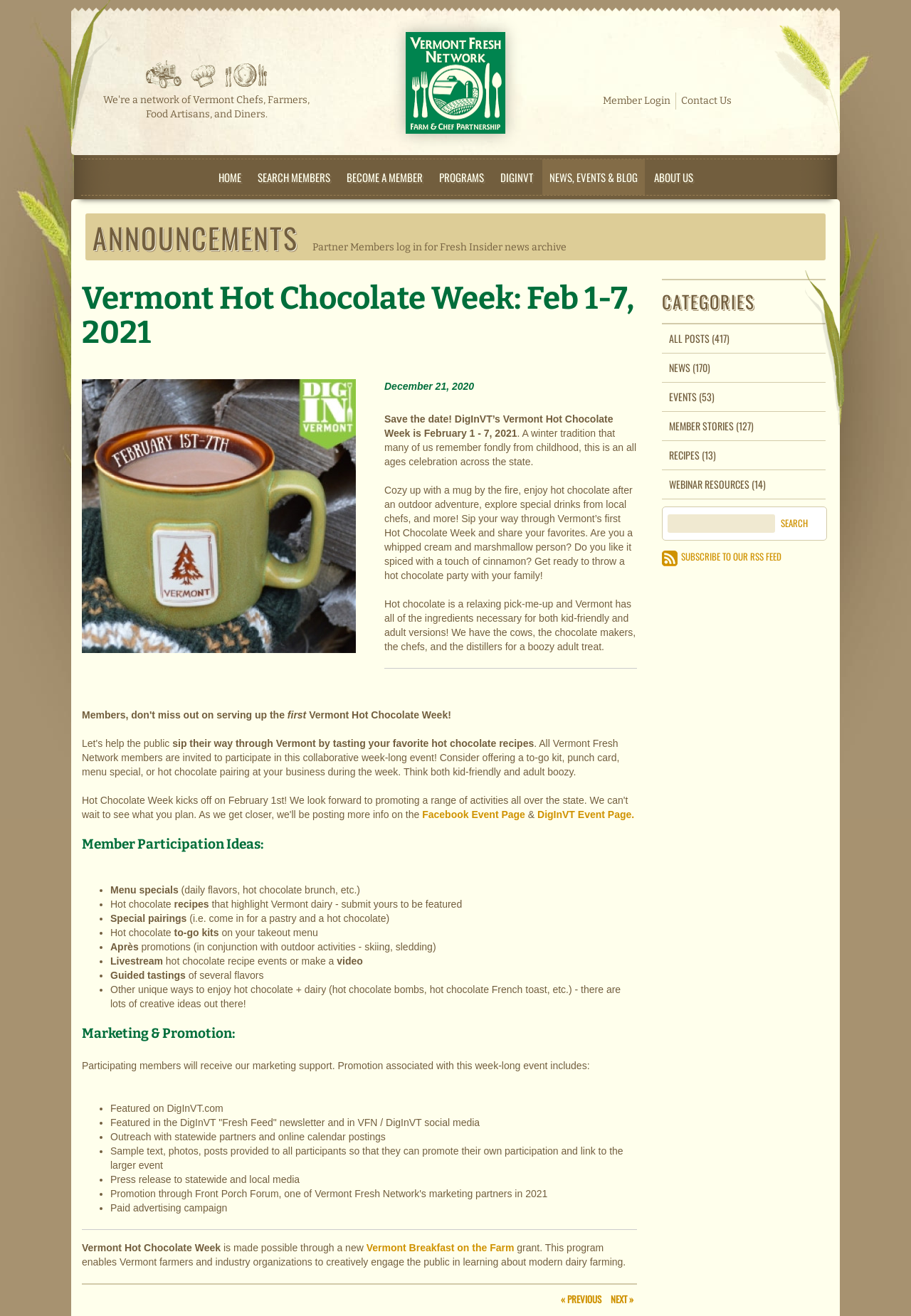Identify the bounding box coordinates of the HTML element based on this description: "Events (53)".

[0.727, 0.291, 0.906, 0.312]